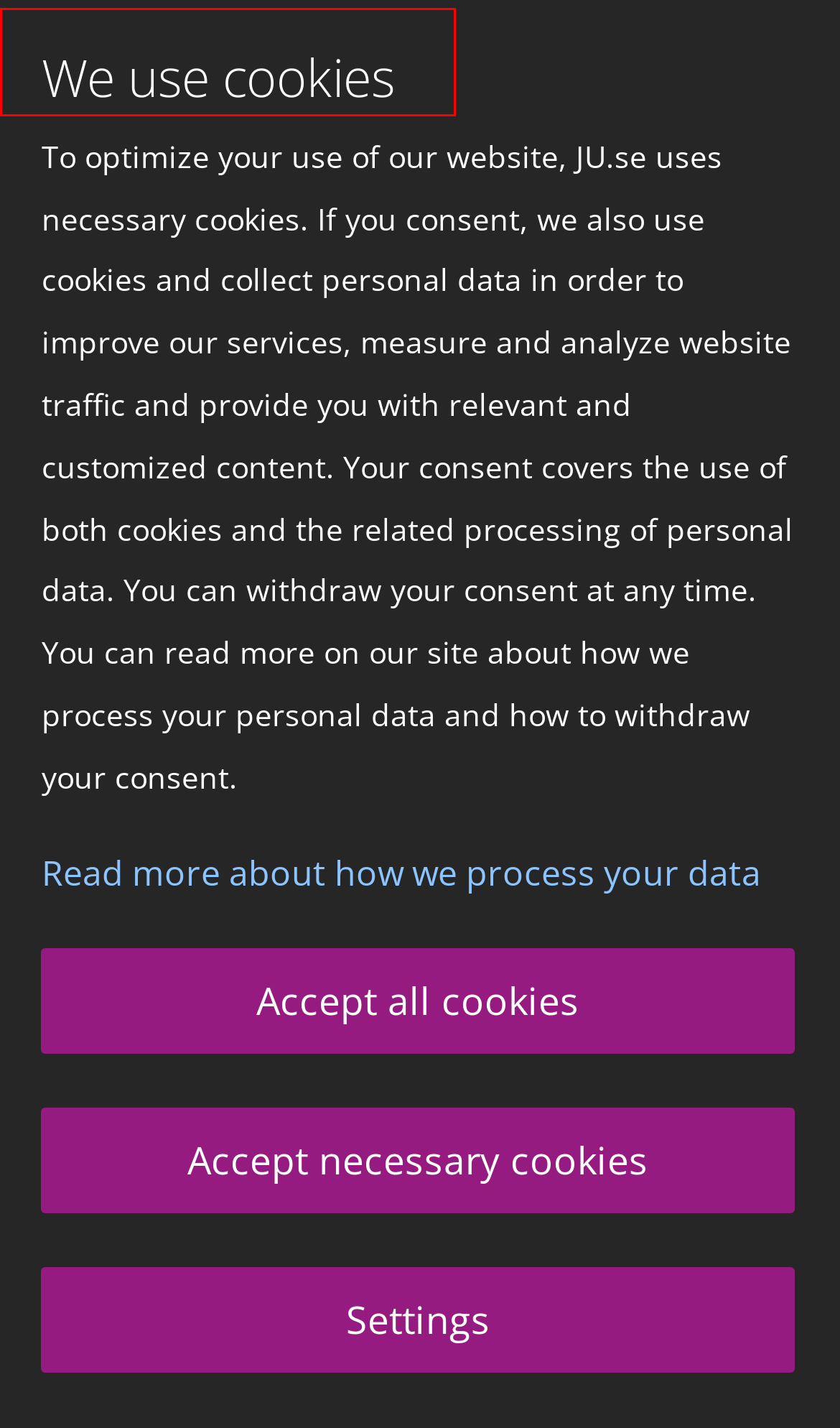You have a screenshot of a webpage with a red bounding box around an element. Select the webpage description that best matches the new webpage after clicking the element within the red bounding box. Here are the descriptions:
A. Committee - NSQH - Jönköping University
B. Leisure time - NSQH - Jönköping University
C. 6th Nordic Conference on Research in Patient Safety and Quality in Healthcare | Ex Ordo
D. About the Website - About the University - Jönköping University
E. Flyer - NSQH - Jönköping University
F. Studentwebb
G. Jönköping University
H. authresponse - Jönköping University - Intranät

G